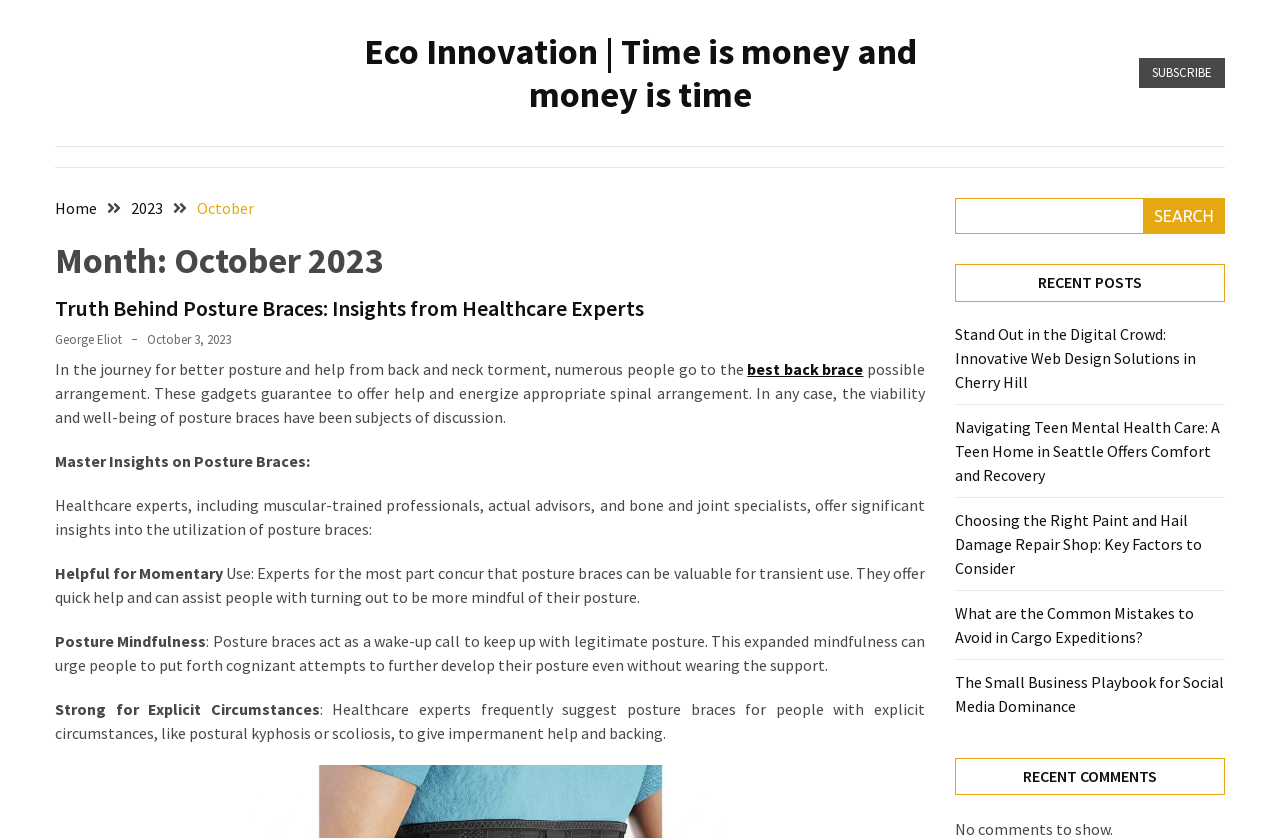Locate the bounding box coordinates of the area where you should click to accomplish the instruction: "Read Issue 30 of Lowestoft Chronicle".

None